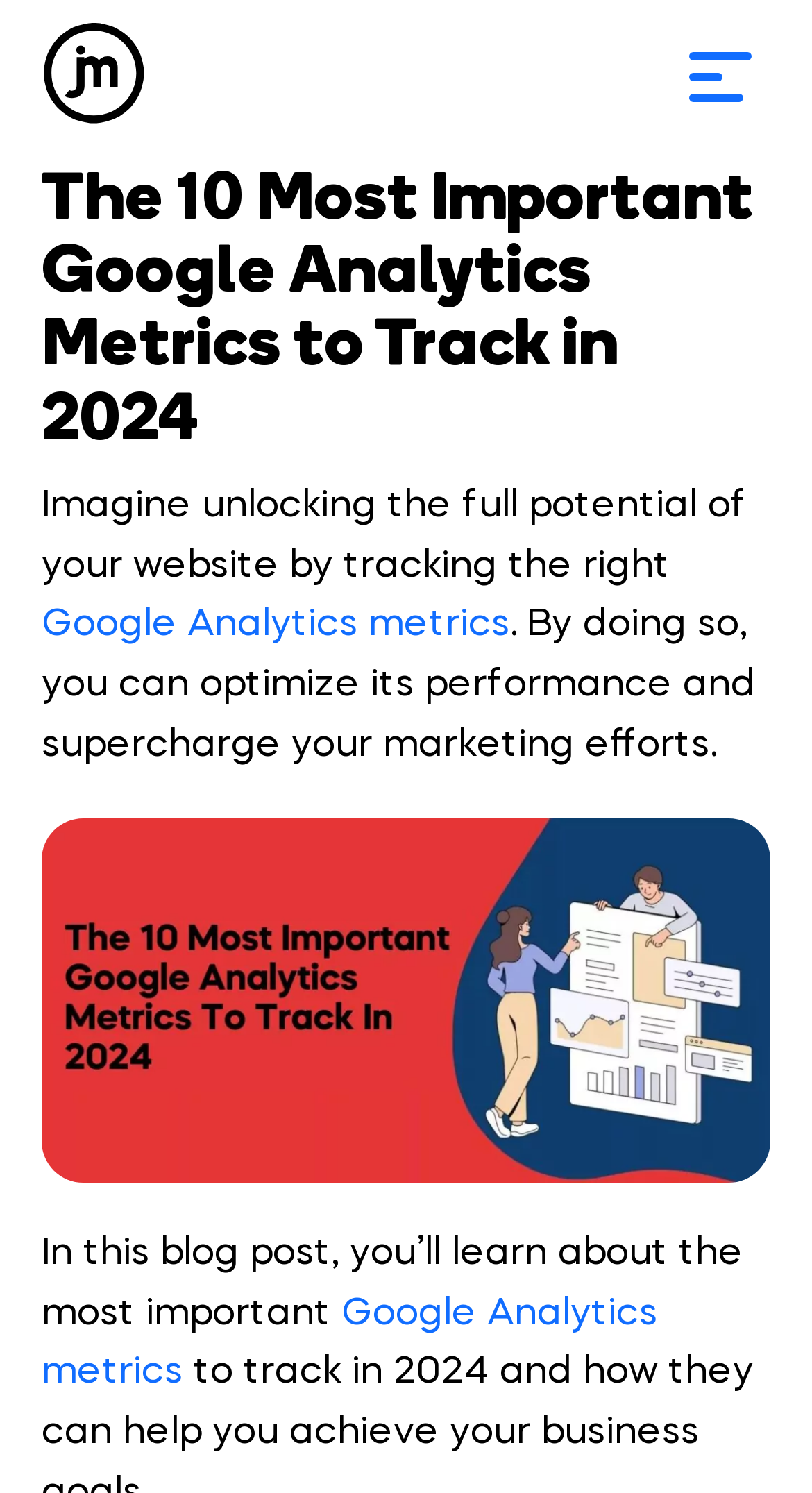Determine the main headline of the webpage and provide its text.

The 10 Most Important Google Analytics Metrics to Track in 2024